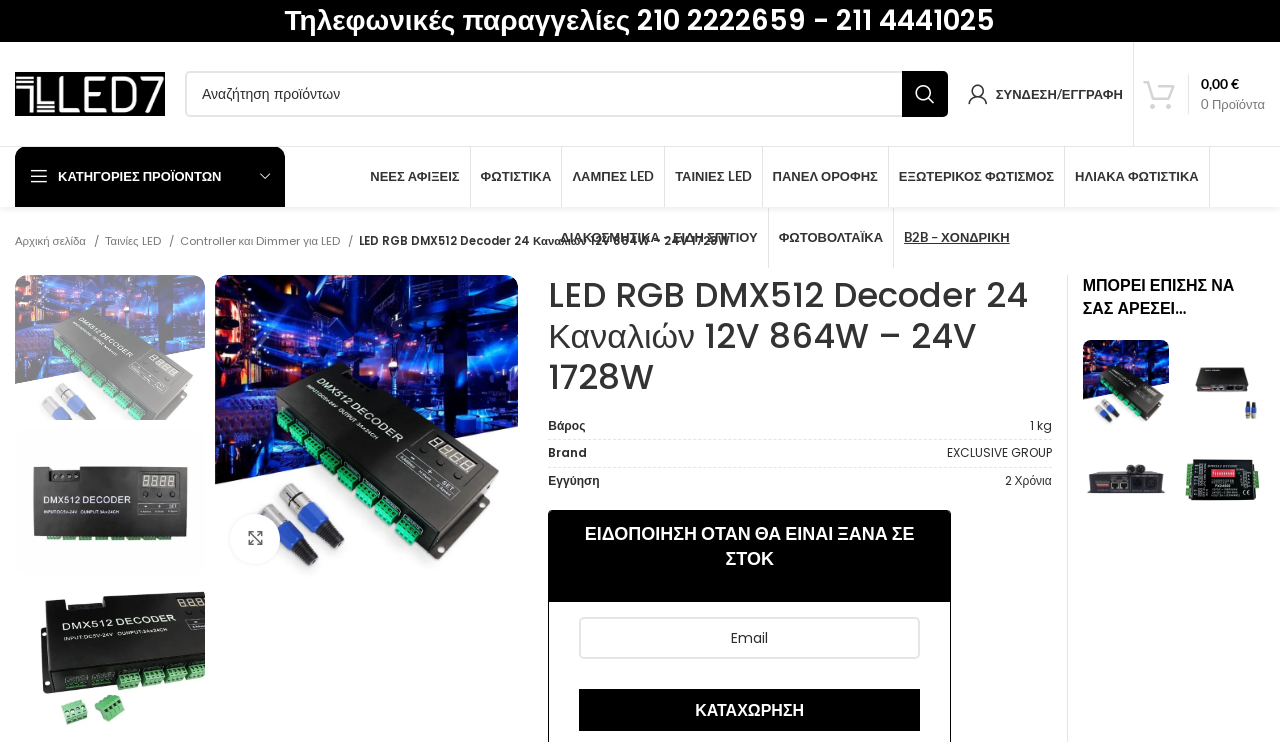Refer to the element description ΦΩΤΟΒΟΛΤΑΪΚΑ and identify the corresponding bounding box in the screenshot. Format the coordinates as (top-left x, top-left y, bottom-right x, bottom-right y) with values in the range of 0 to 1.

[0.608, 0.28, 0.69, 0.361]